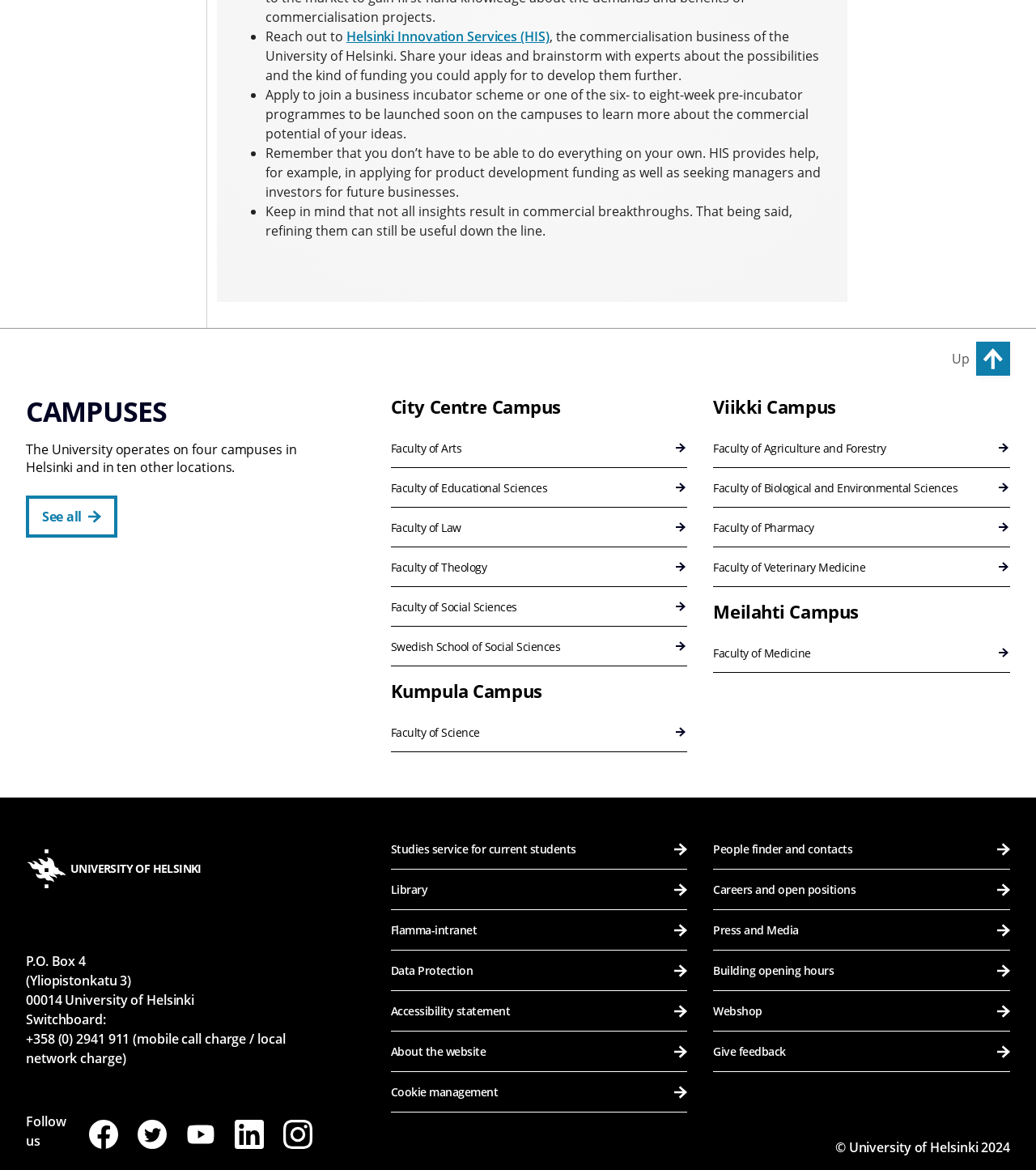Please identify the coordinates of the bounding box that should be clicked to fulfill this instruction: "Search for people and contacts".

[0.689, 0.709, 0.975, 0.743]